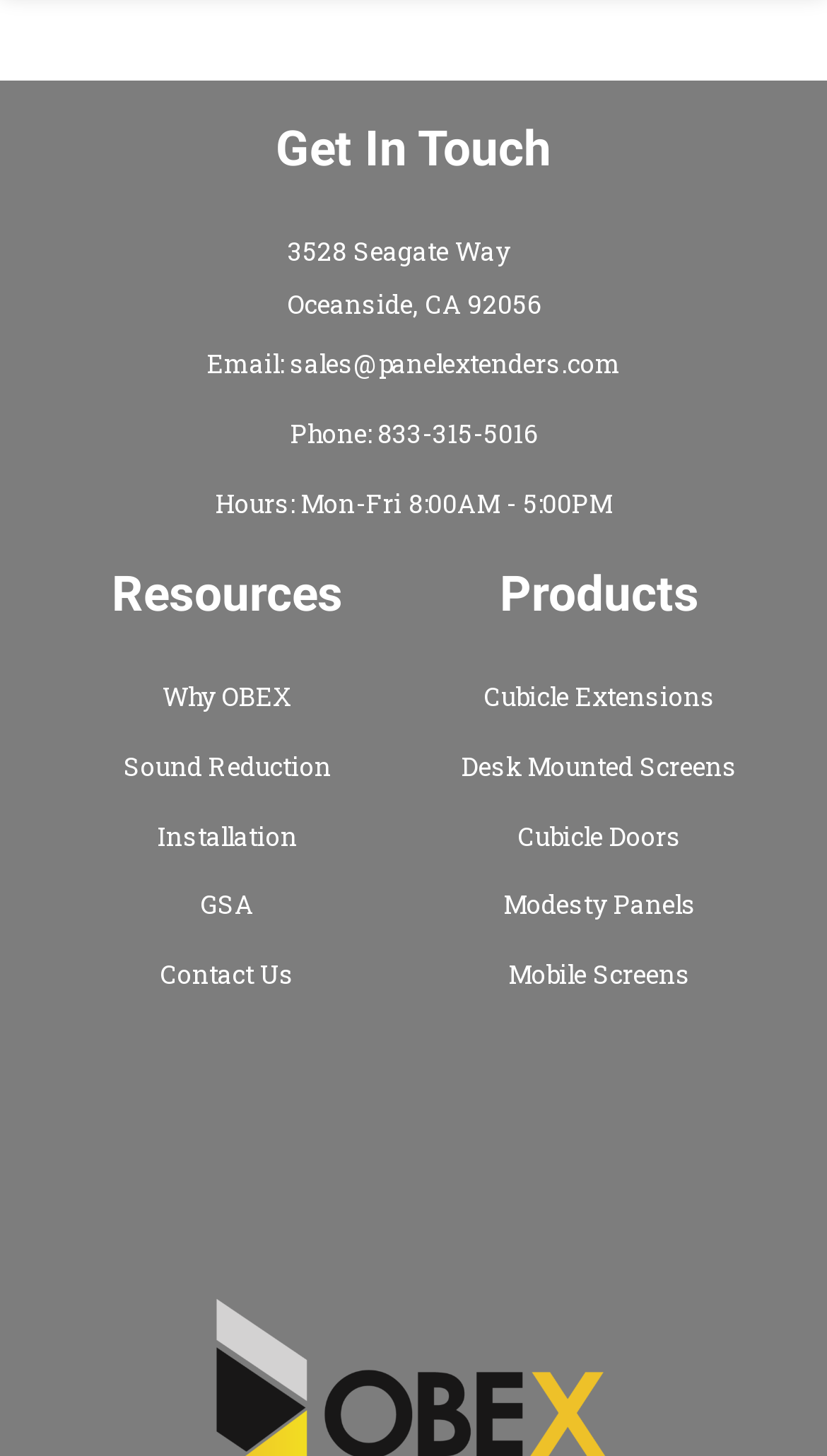Determine the bounding box for the UI element that matches this description: "Desk Mounted Screens".

[0.5, 0.508, 0.95, 0.544]